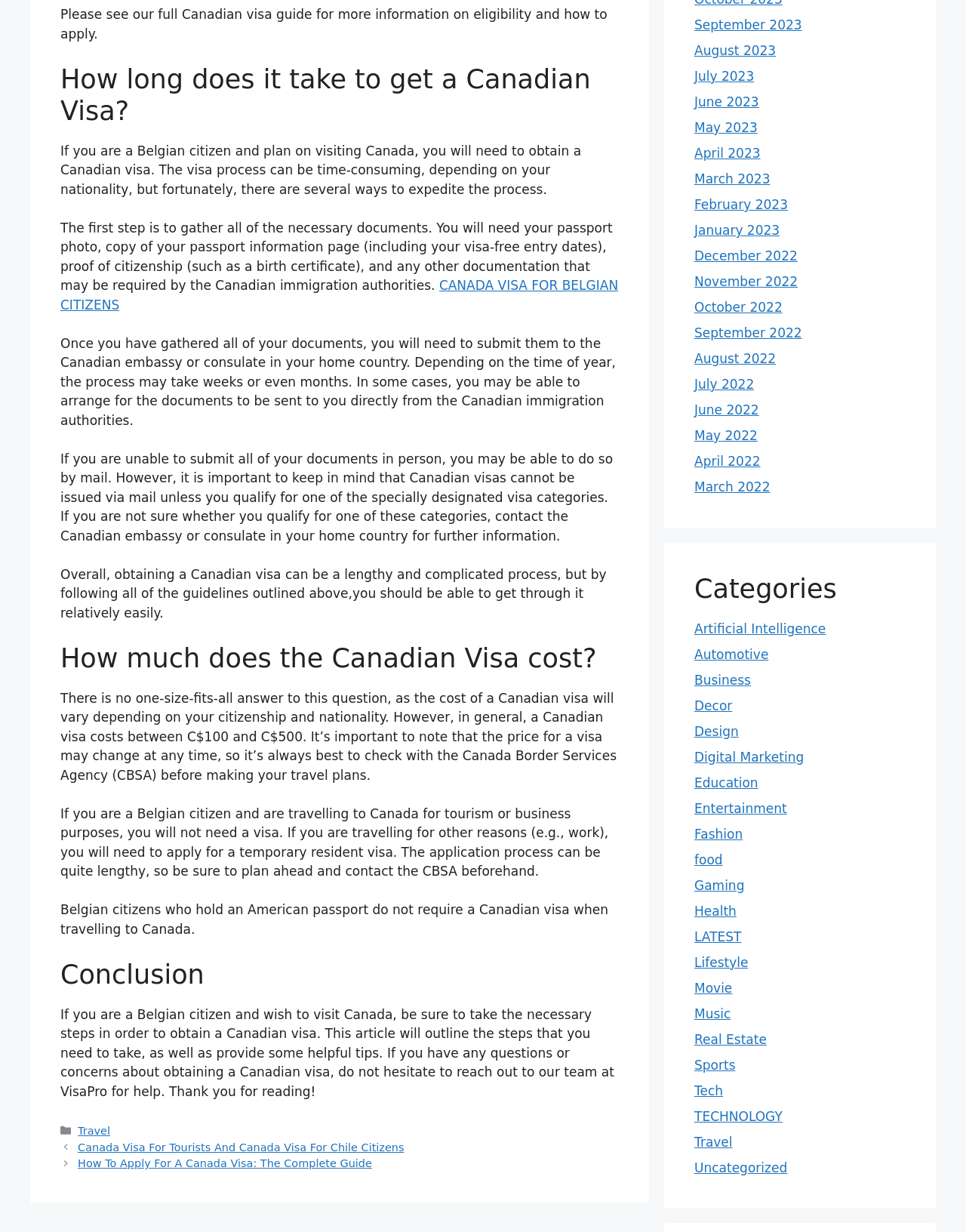Given the description: "CANADA VISA FOR BELGIAN CITIZENS", determine the bounding box coordinates of the UI element. The coordinates should be formatted as four float numbers between 0 and 1, [left, top, right, bottom].

[0.062, 0.226, 0.64, 0.253]